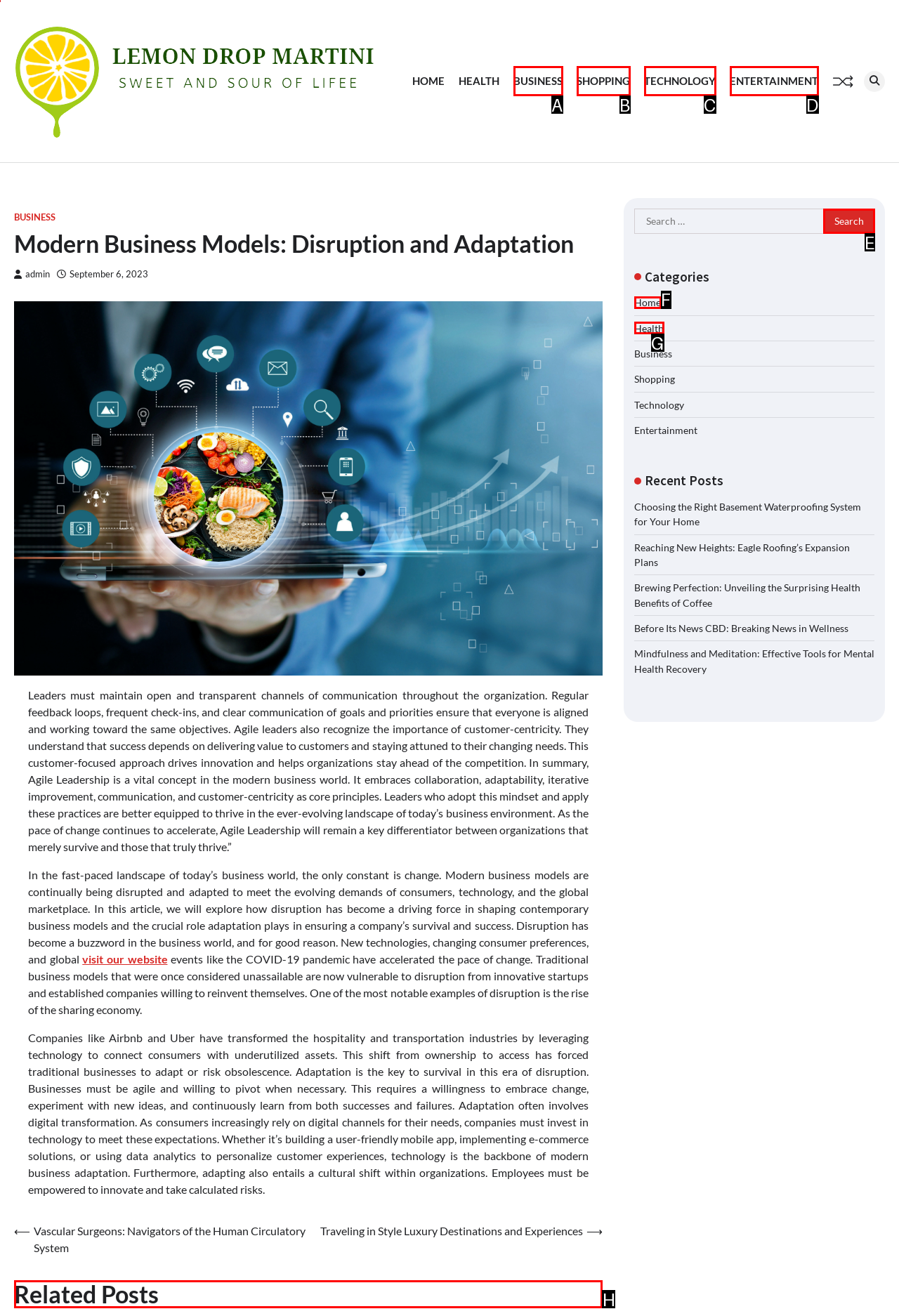Given the task: Check the Related Posts, point out the letter of the appropriate UI element from the marked options in the screenshot.

H